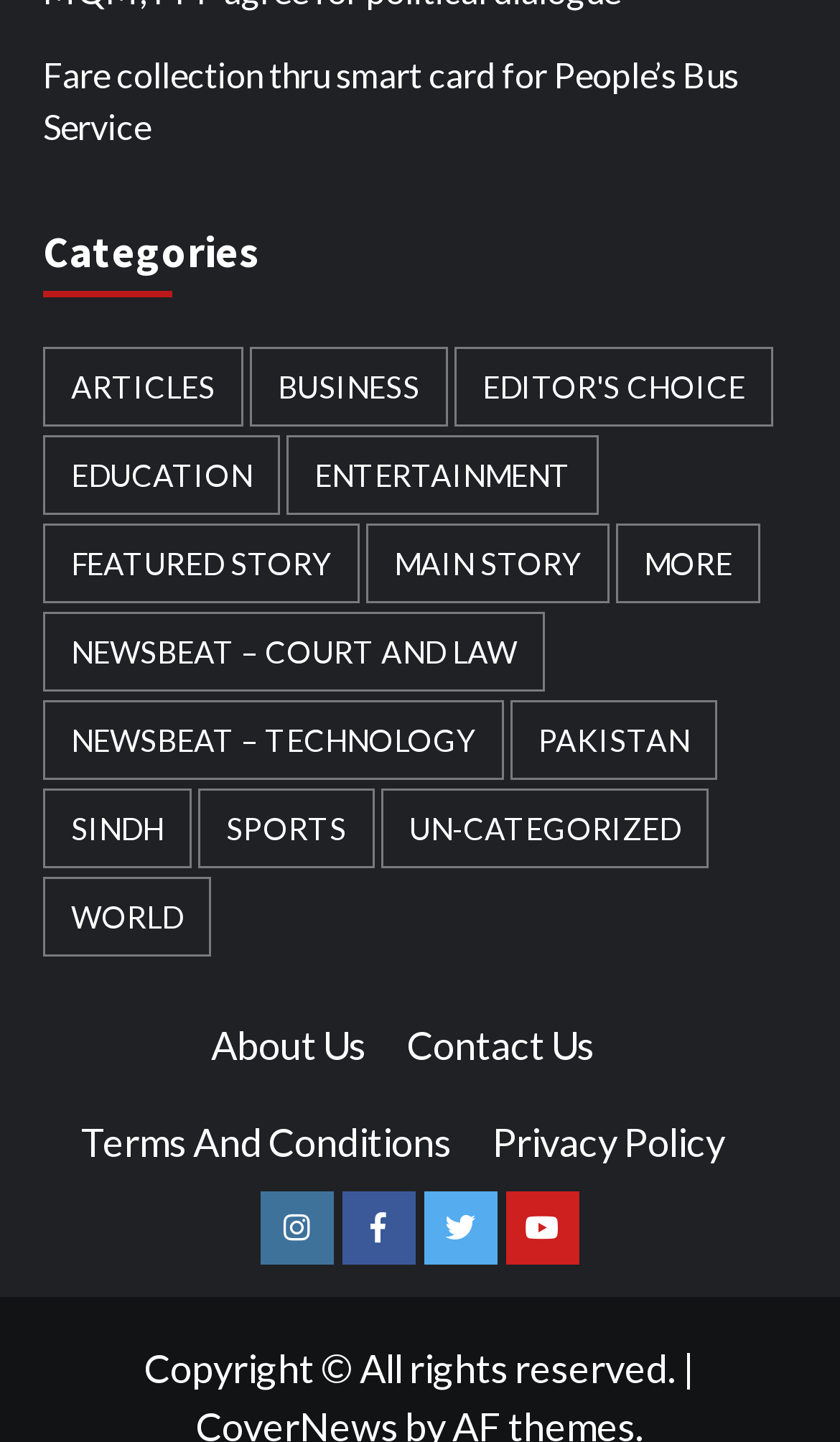Please find the bounding box coordinates of the section that needs to be clicked to achieve this instruction: "Read 'Featured Story'".

[0.051, 0.363, 0.428, 0.418]